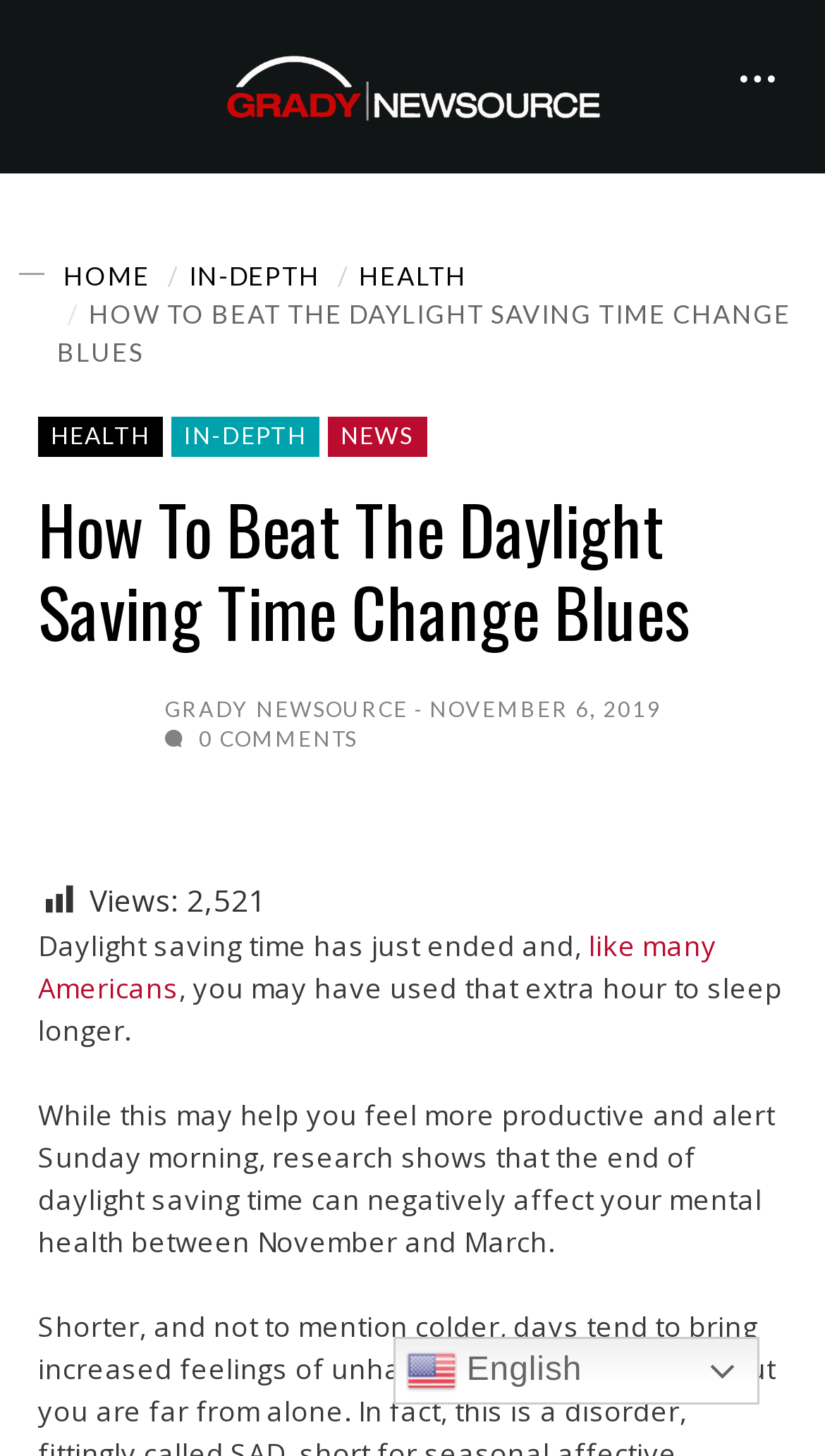How many comments does the article have?
Look at the image and provide a detailed response to the question.

I found the number of comments by looking at the link with the text ' 0 COMMENTS', which indicates that there are no comments on the article.